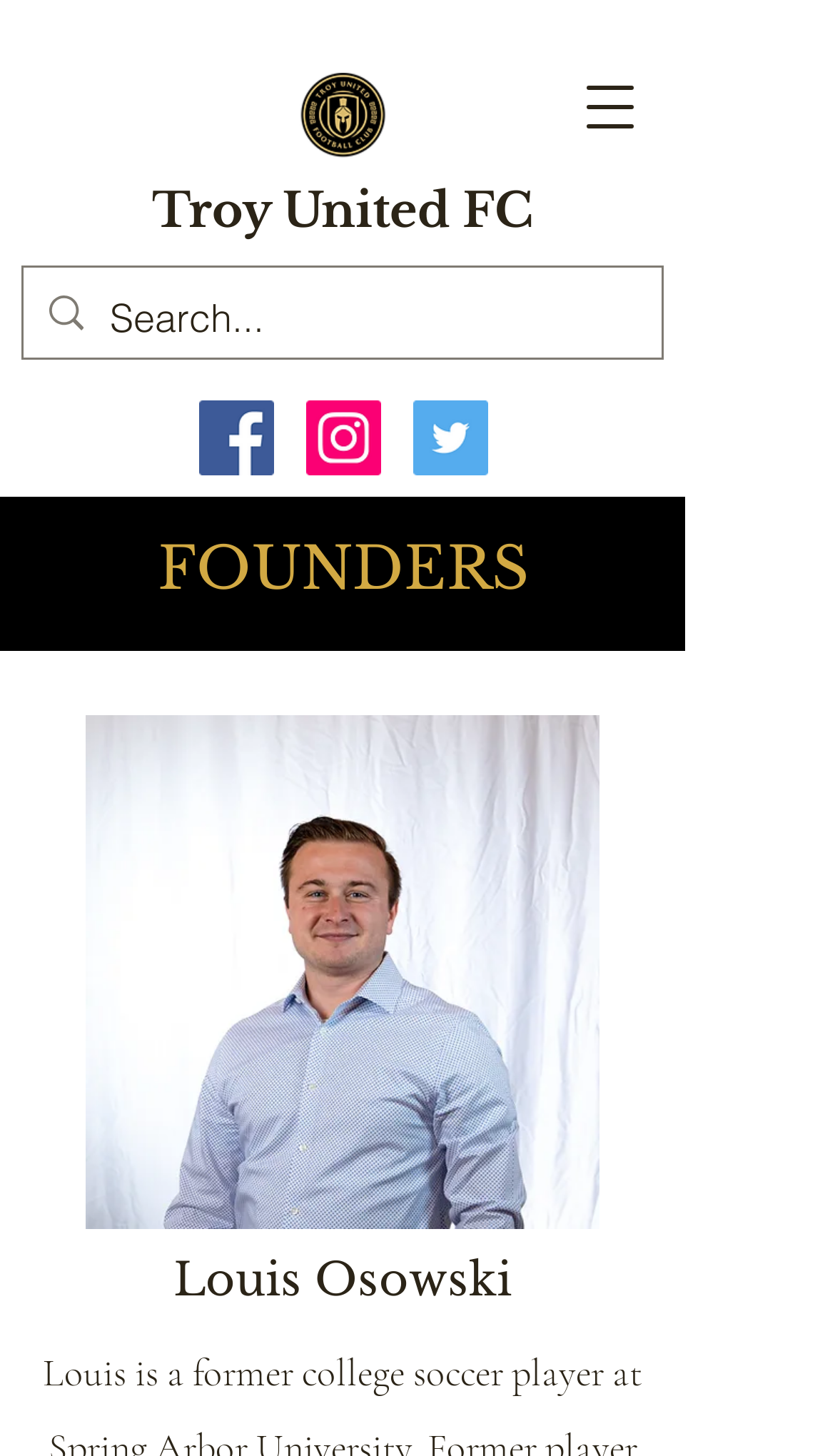Given the description of a UI element: "aria-label="Facebook"", identify the bounding box coordinates of the matching element in the webpage screenshot.

[0.238, 0.276, 0.328, 0.327]